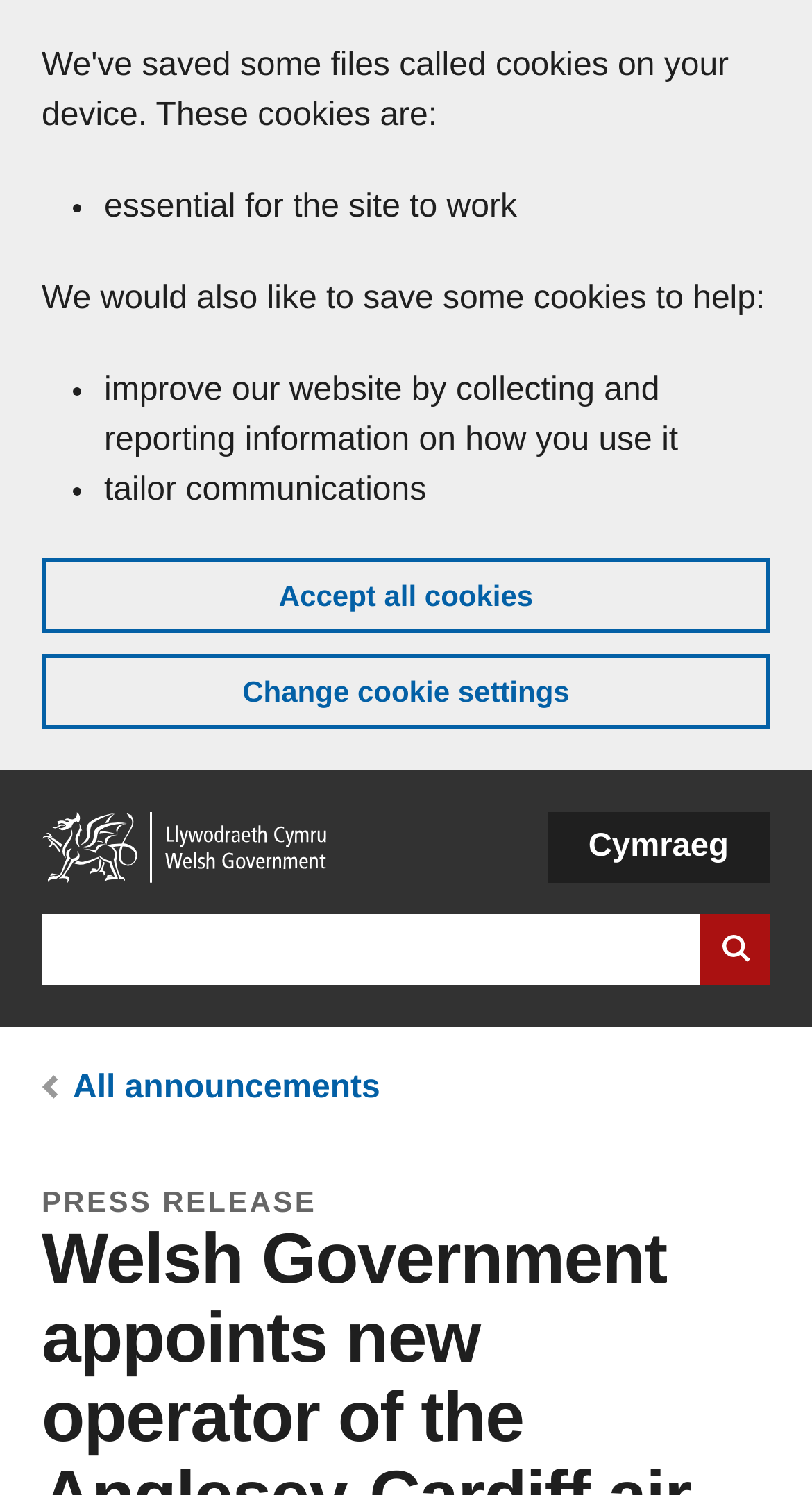Pinpoint the bounding box coordinates of the clickable element needed to complete the instruction: "Go to Home". The coordinates should be provided as four float numbers between 0 and 1: [left, top, right, bottom].

[0.051, 0.543, 0.41, 0.591]